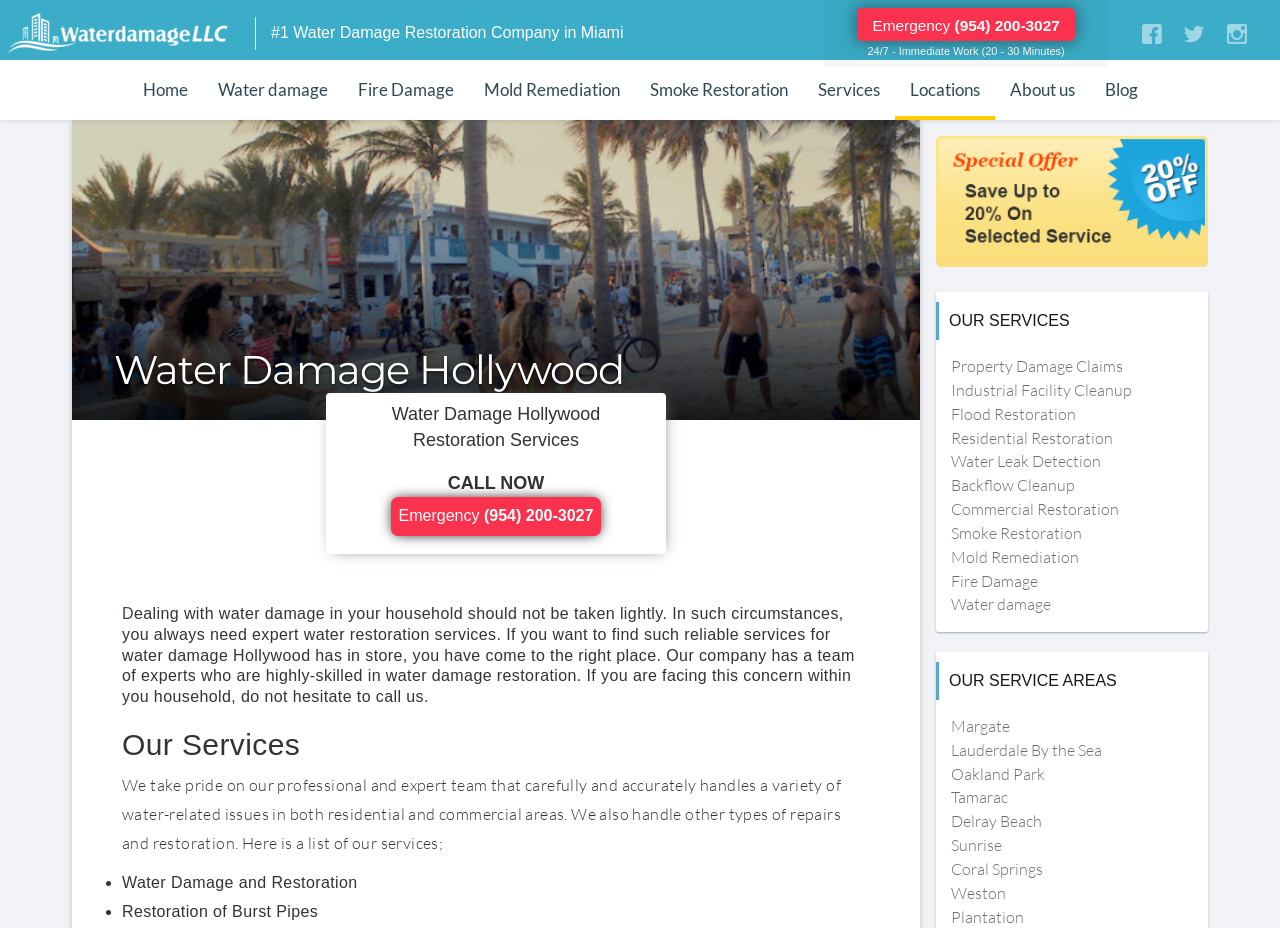What areas does the company serve?
Provide a detailed answer to the question, using the image to inform your response.

I found the list of service areas by looking at the section with the heading 'OUR SERVICE AREAS' which lists various cities such as Margate, Lauderdale By the Sea, Oakland Park, and more.